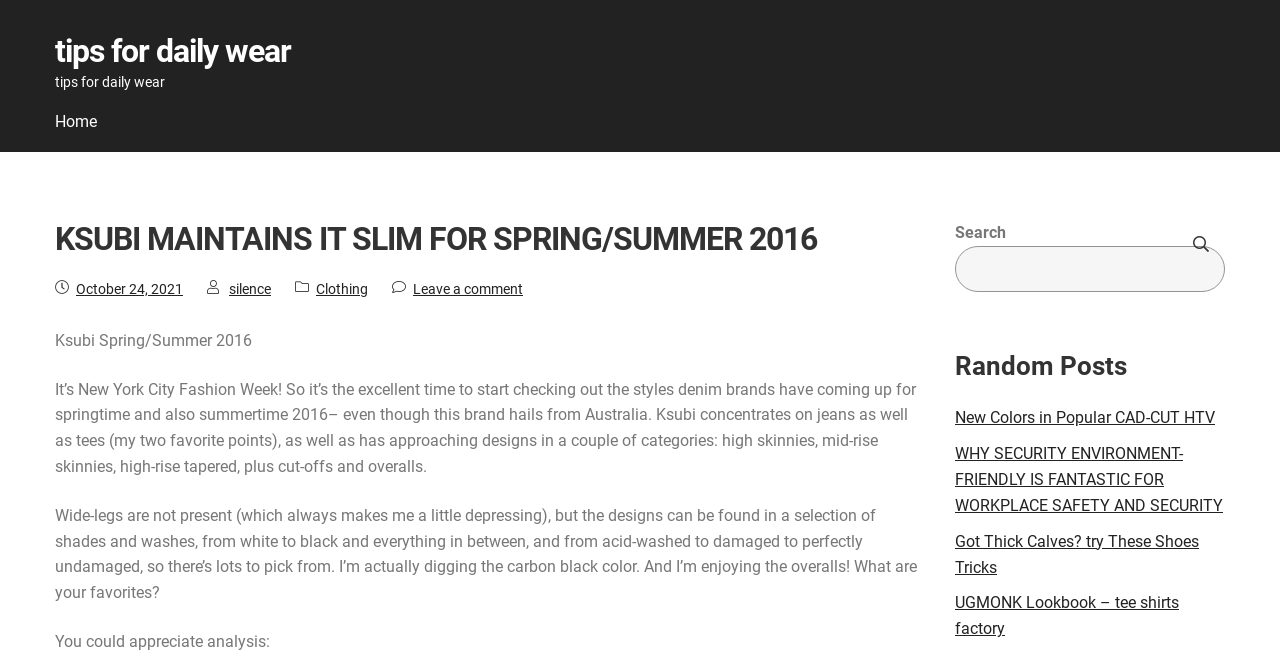What is the author of the article?
Refer to the image and provide a detailed answer to the question.

The author of the article is mentioned as 'by silence' in the article.